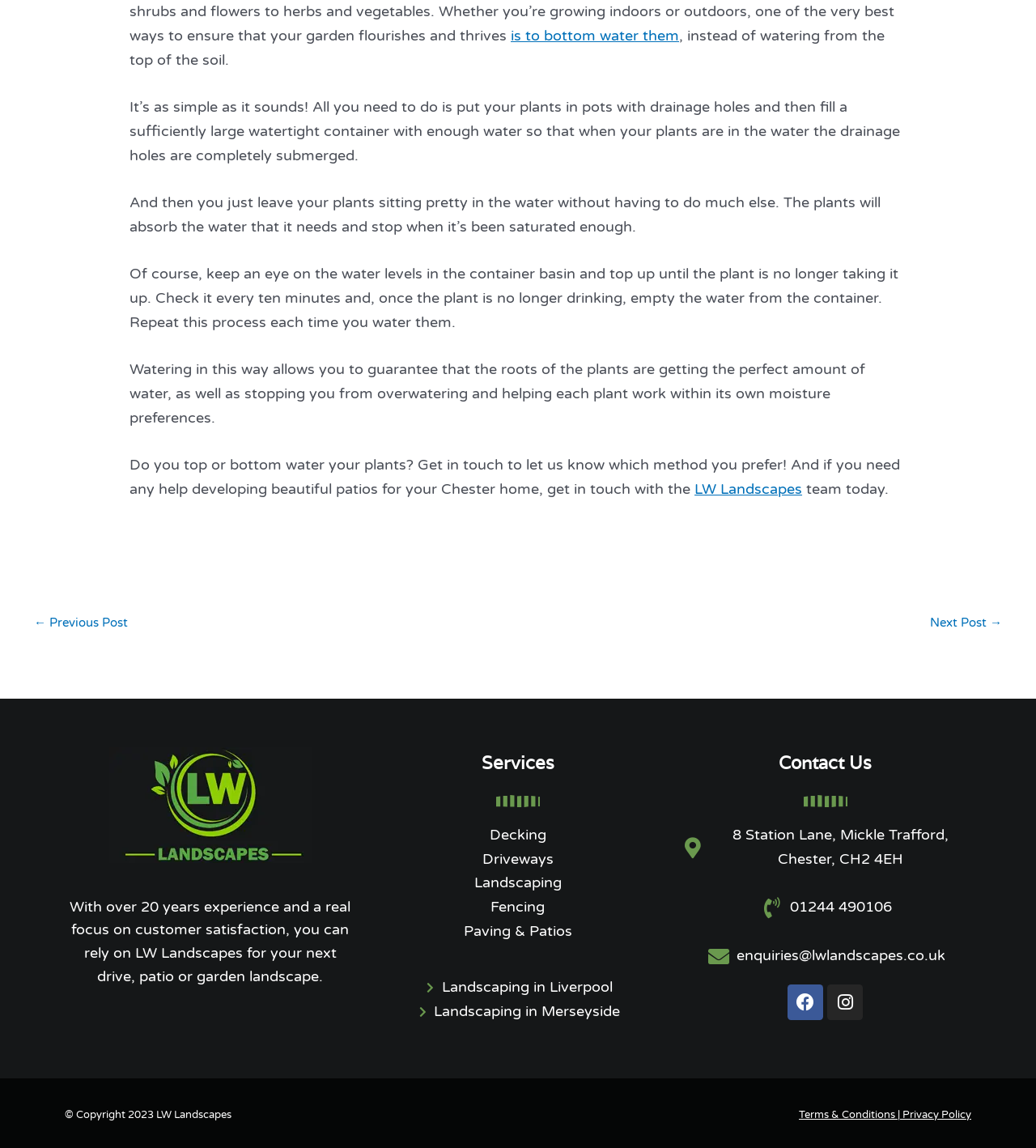How often should you check the water levels in the container basin?
Using the image as a reference, give an elaborate response to the question.

According to the webpage, you should check the water levels in the container basin every ten minutes to ensure that the plant is no longer taking up water, and then empty the water from the container.